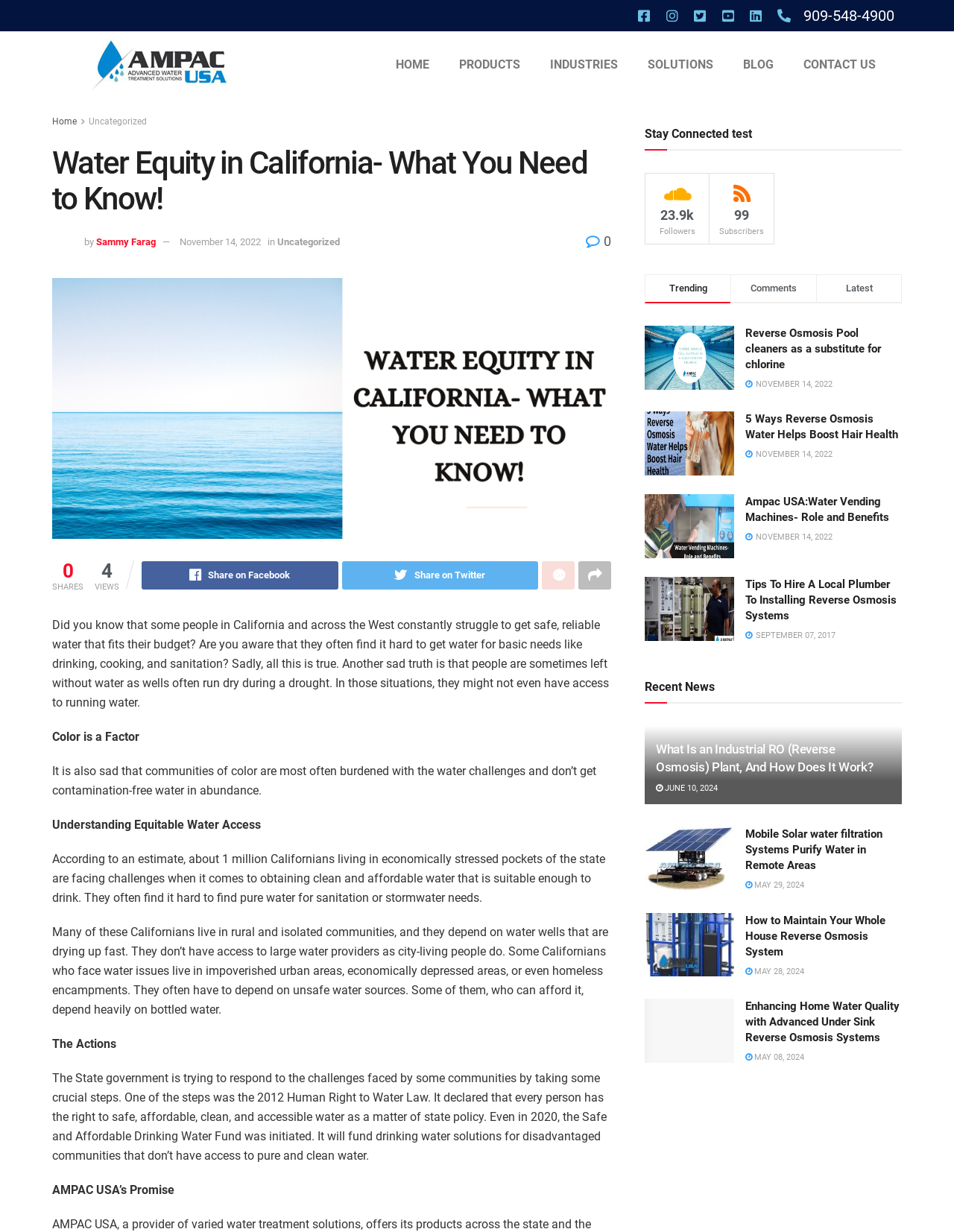Locate the bounding box coordinates of the clickable region to complete the following instruction: "View IOS and Android Horoscope App."

None